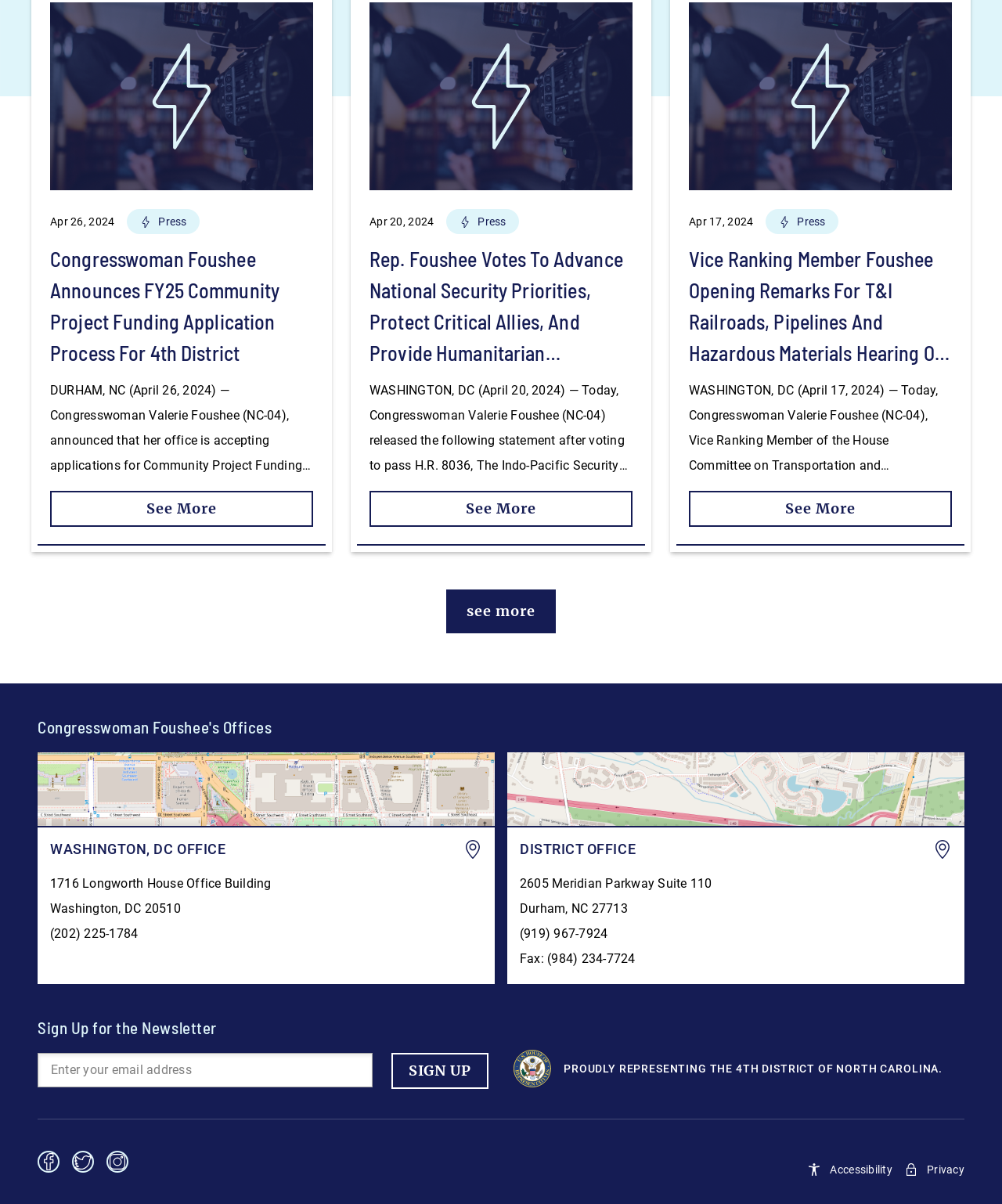What is the topic of the hearing mentioned in the third article?
Please provide a single word or phrase as your answer based on the image.

Commuter Rail